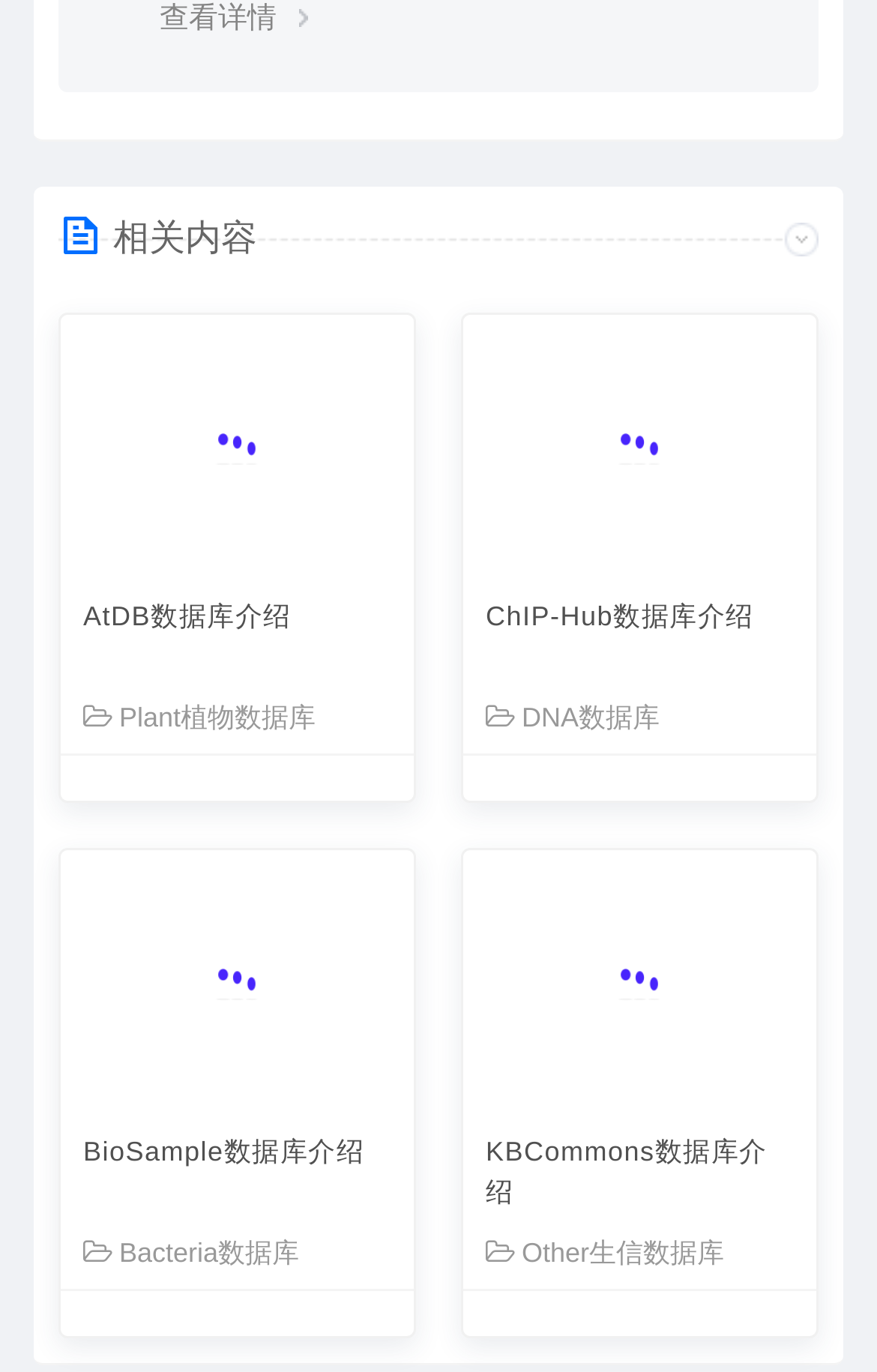Determine the bounding box coordinates in the format (top-left x, top-left y, bottom-right x, bottom-right y). Ensure all values are floating point numbers between 0 and 1. Identify the bounding box of the UI element described by: Top story

None